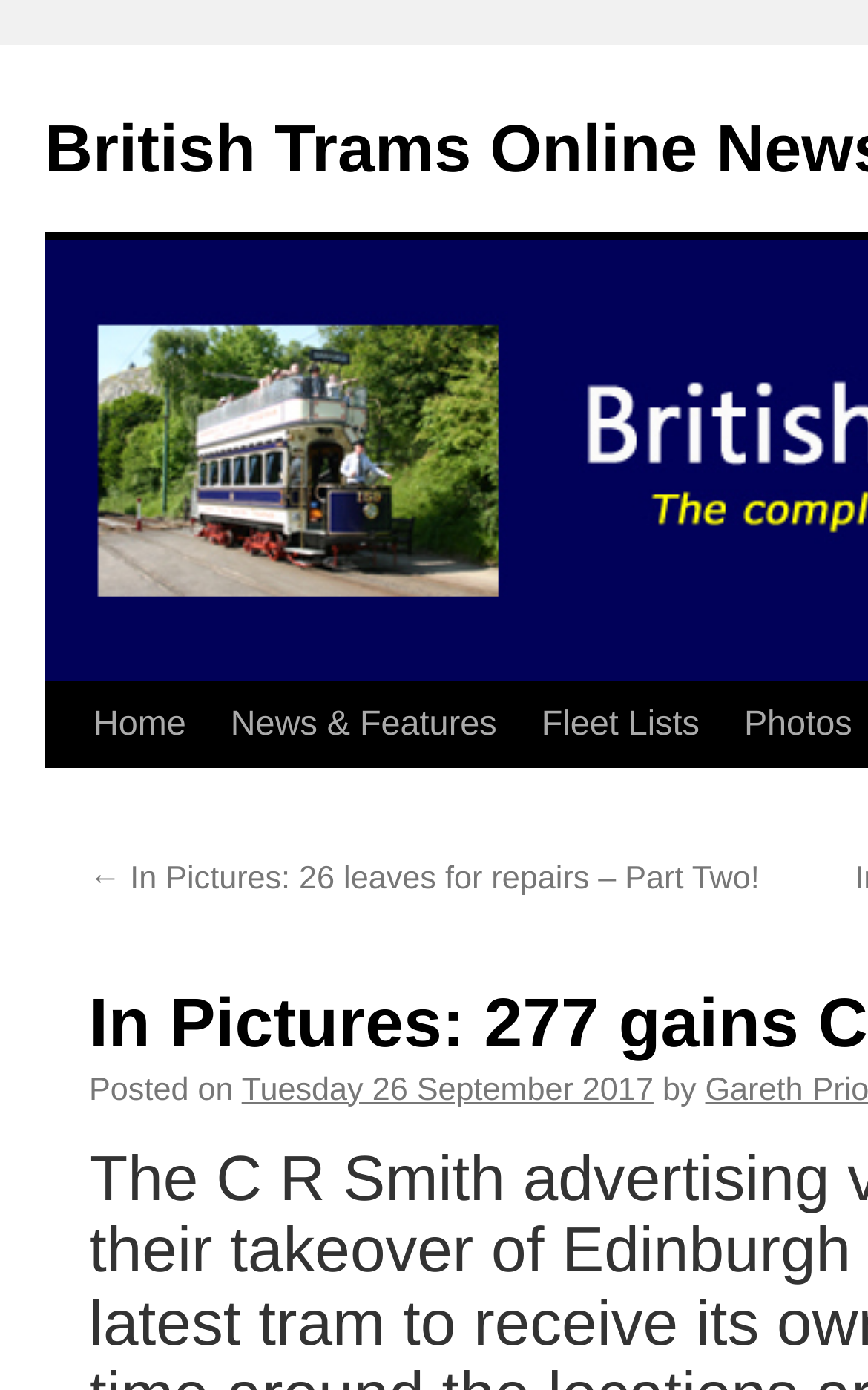Find the bounding box of the UI element described as follows: "Home".

[0.082, 0.492, 0.222, 0.553]